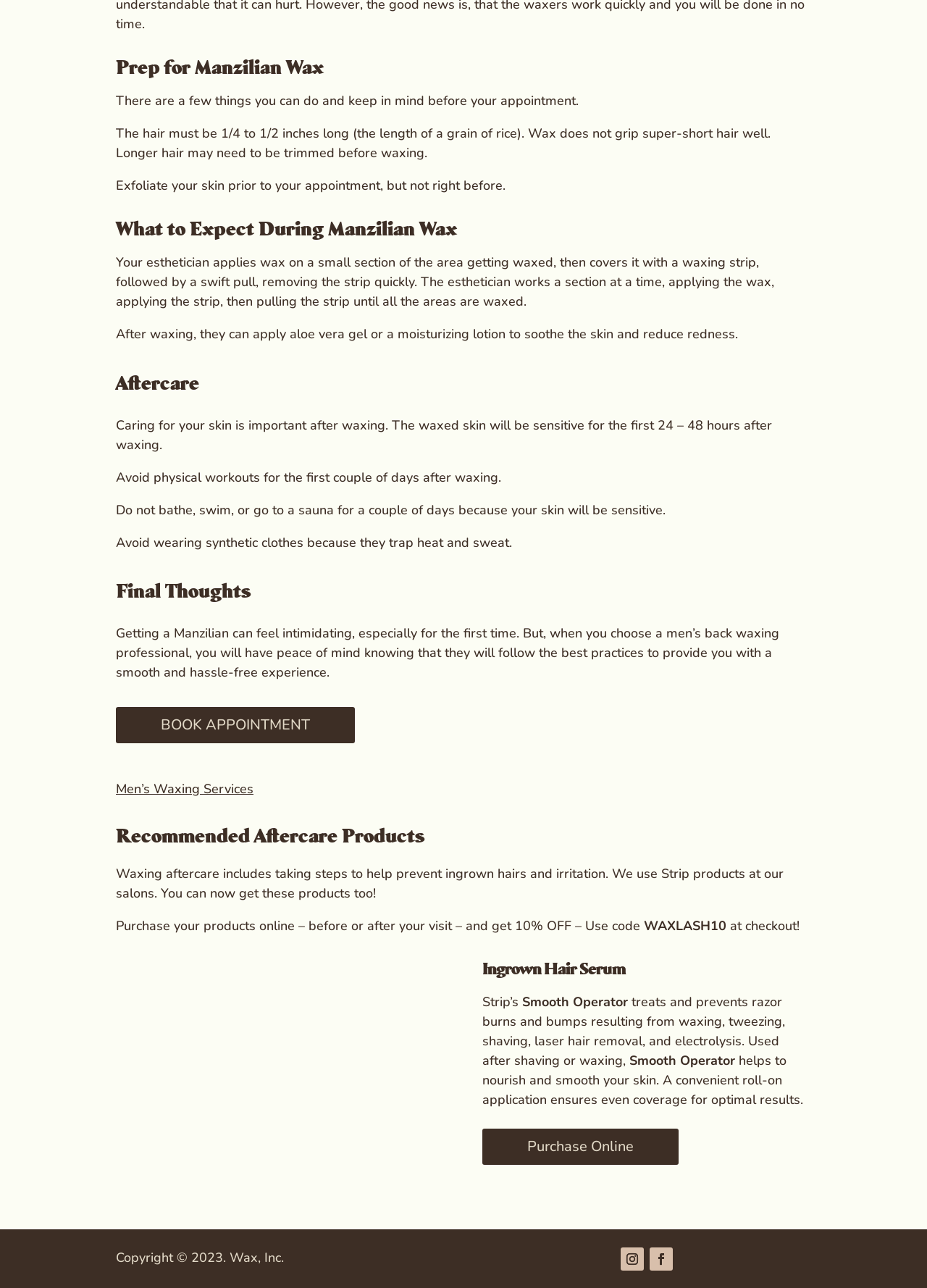Give a one-word or short phrase answer to this question: 
What is the name of the ingrown hair serum product?

Smooth Operator